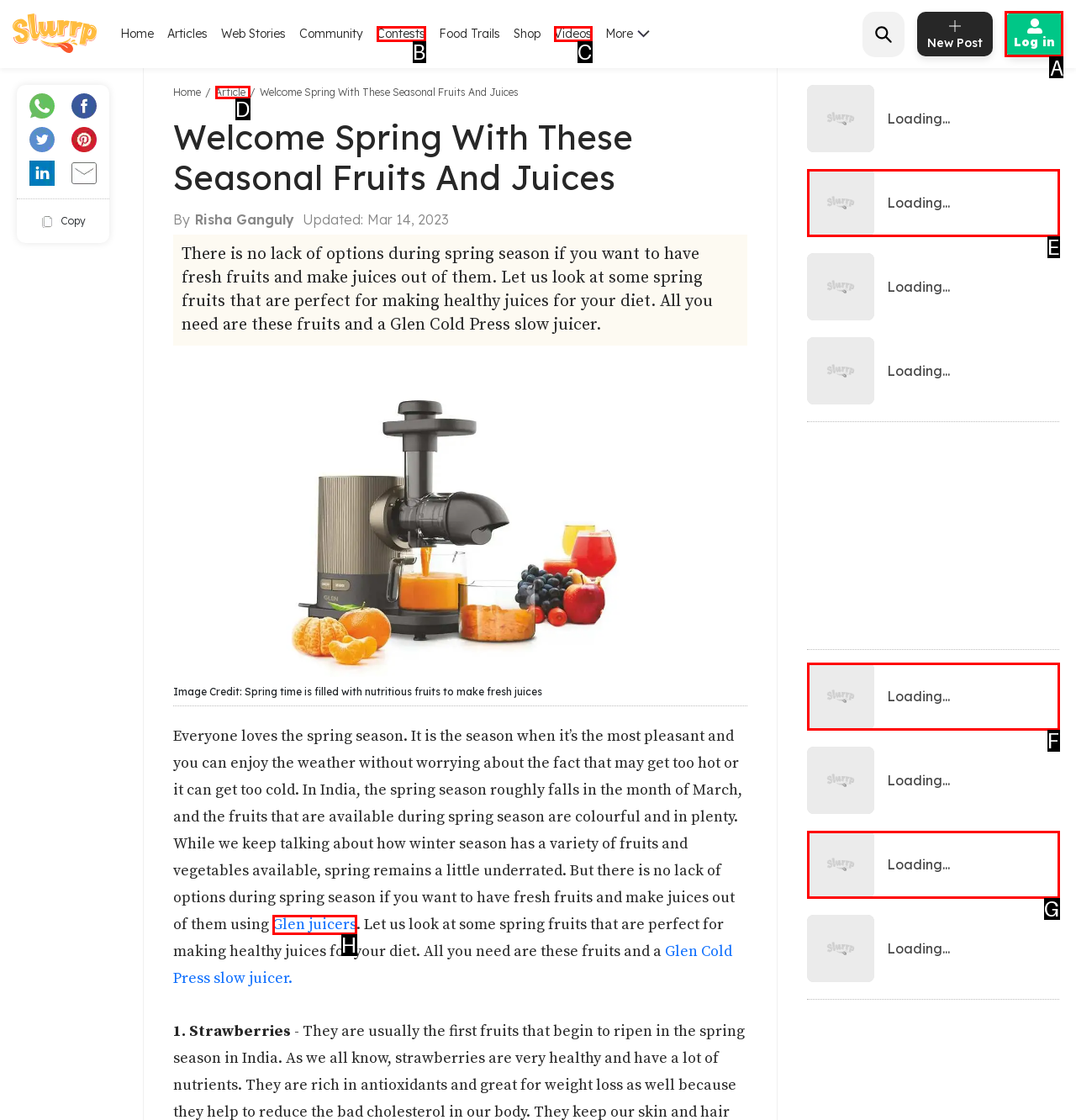Identify the HTML element to click to fulfill this task: Click on the 'Log in' button
Answer with the letter from the given choices.

A